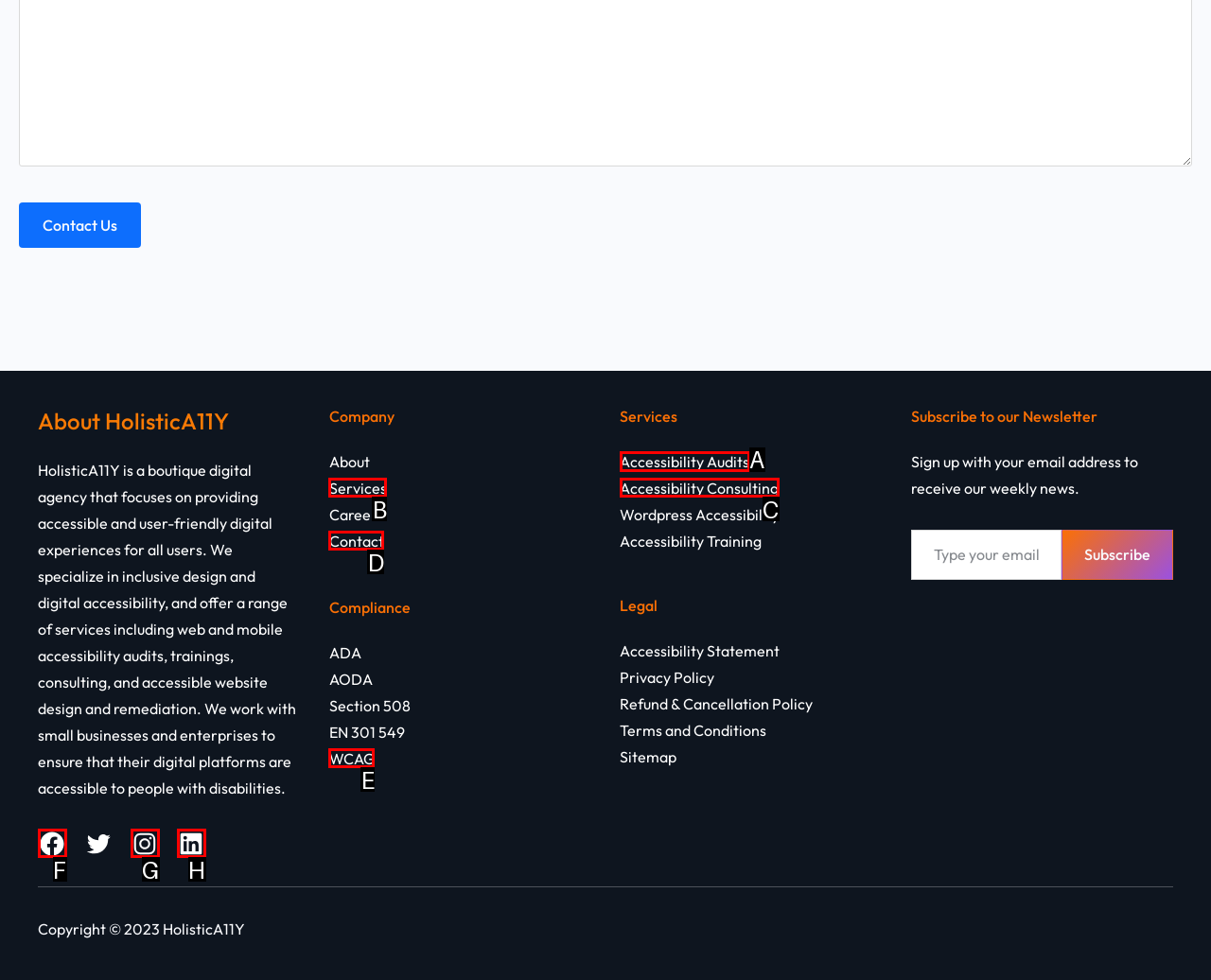Identify the letter of the option to click in order to Click Accessibility Audits. Answer with the letter directly.

A